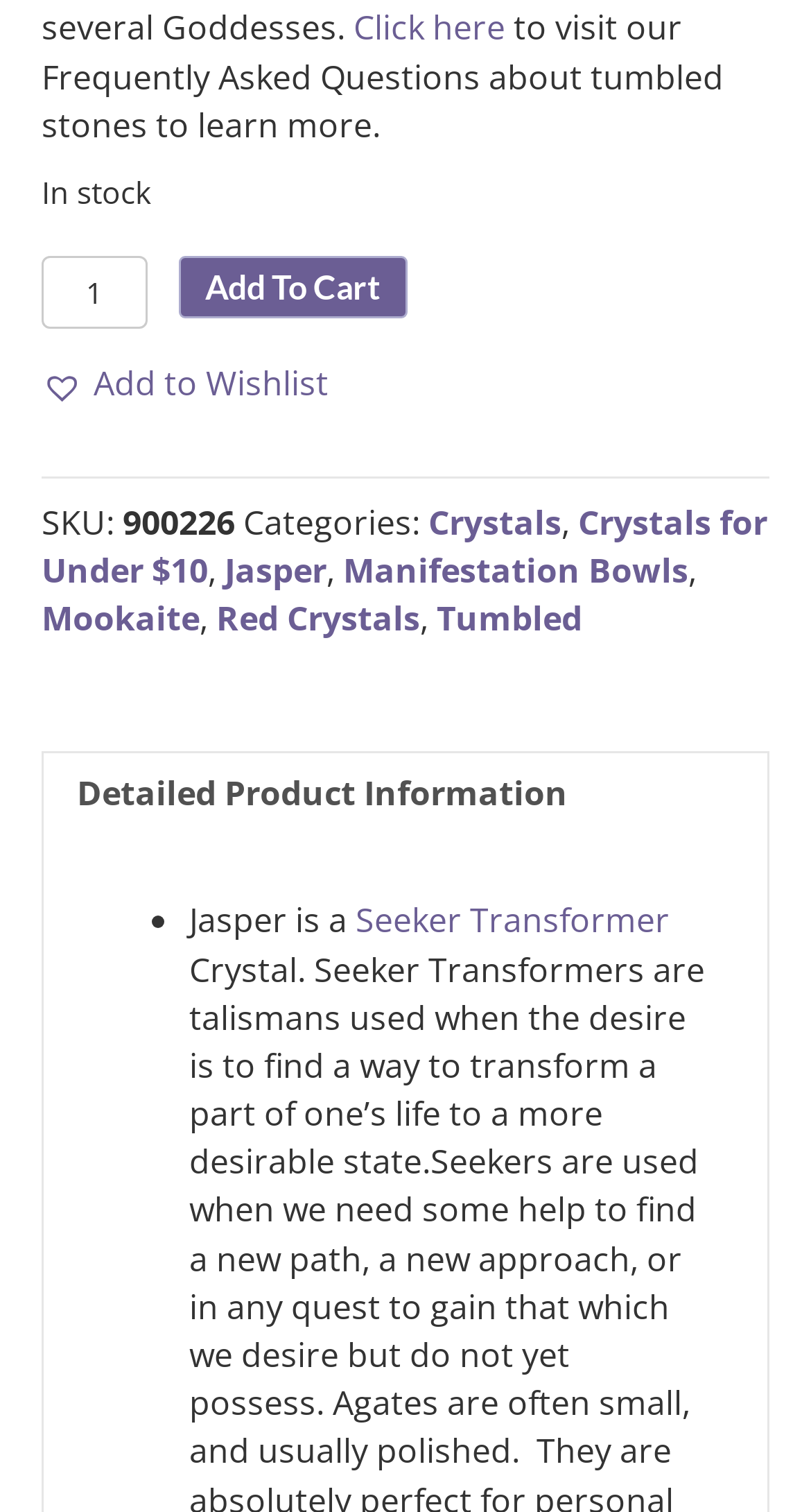Please identify the coordinates of the bounding box for the clickable region that will accomplish this instruction: "Learn more about Mookaite".

[0.051, 0.393, 0.246, 0.424]